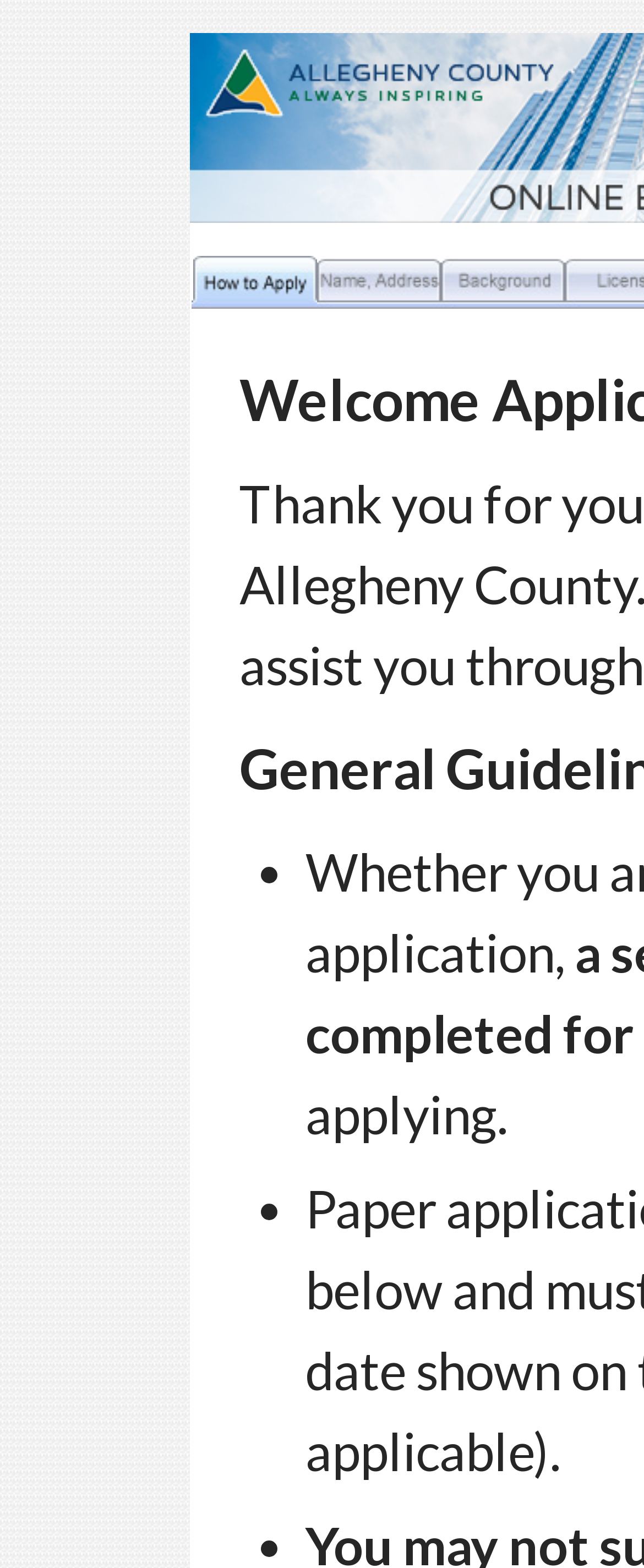Is the 'Background' button enabled?
Please provide a single word or phrase as your answer based on the screenshot.

No